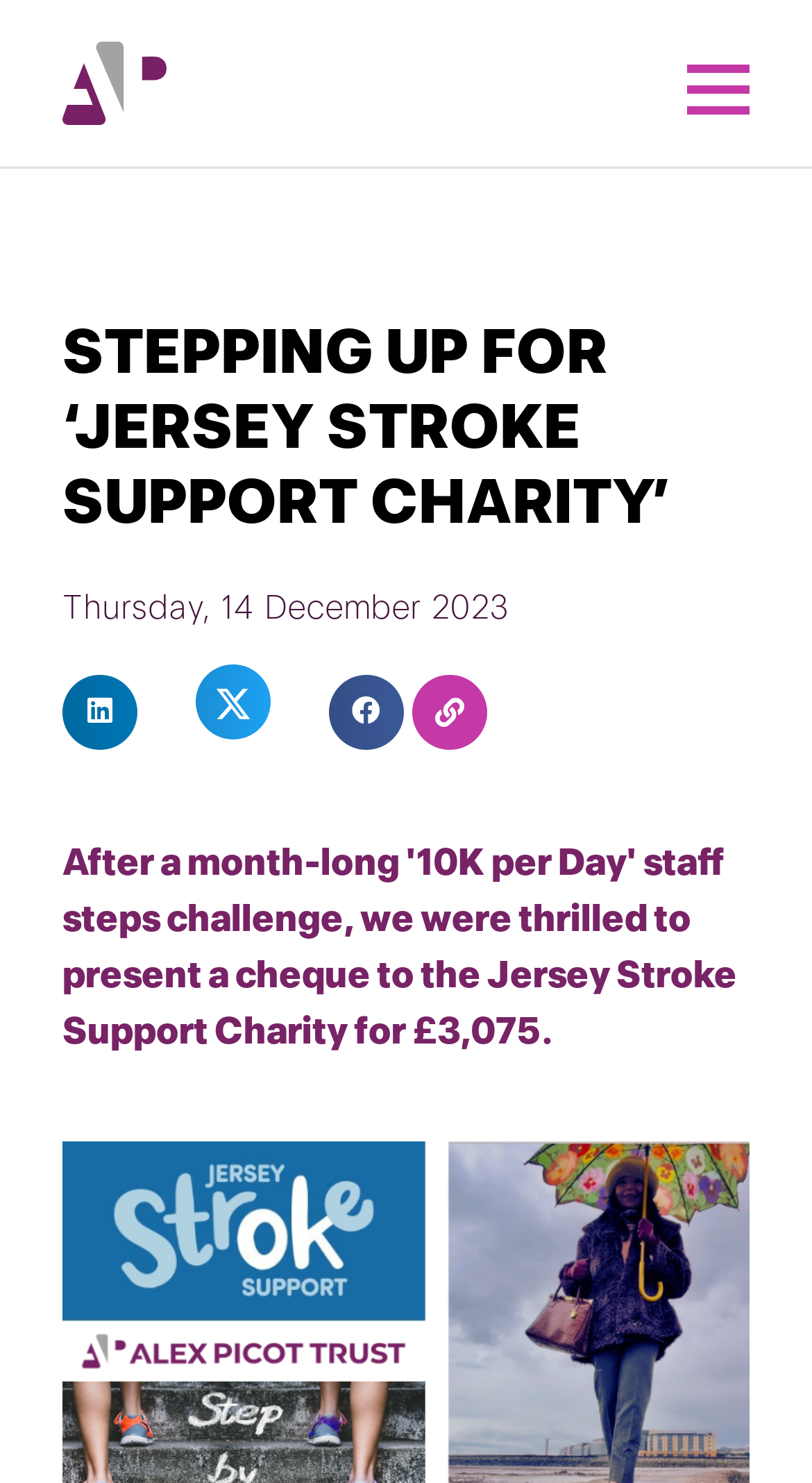Please respond to the question with a concise word or phrase:
What is the purpose of the article?

To present a cheque to a charity